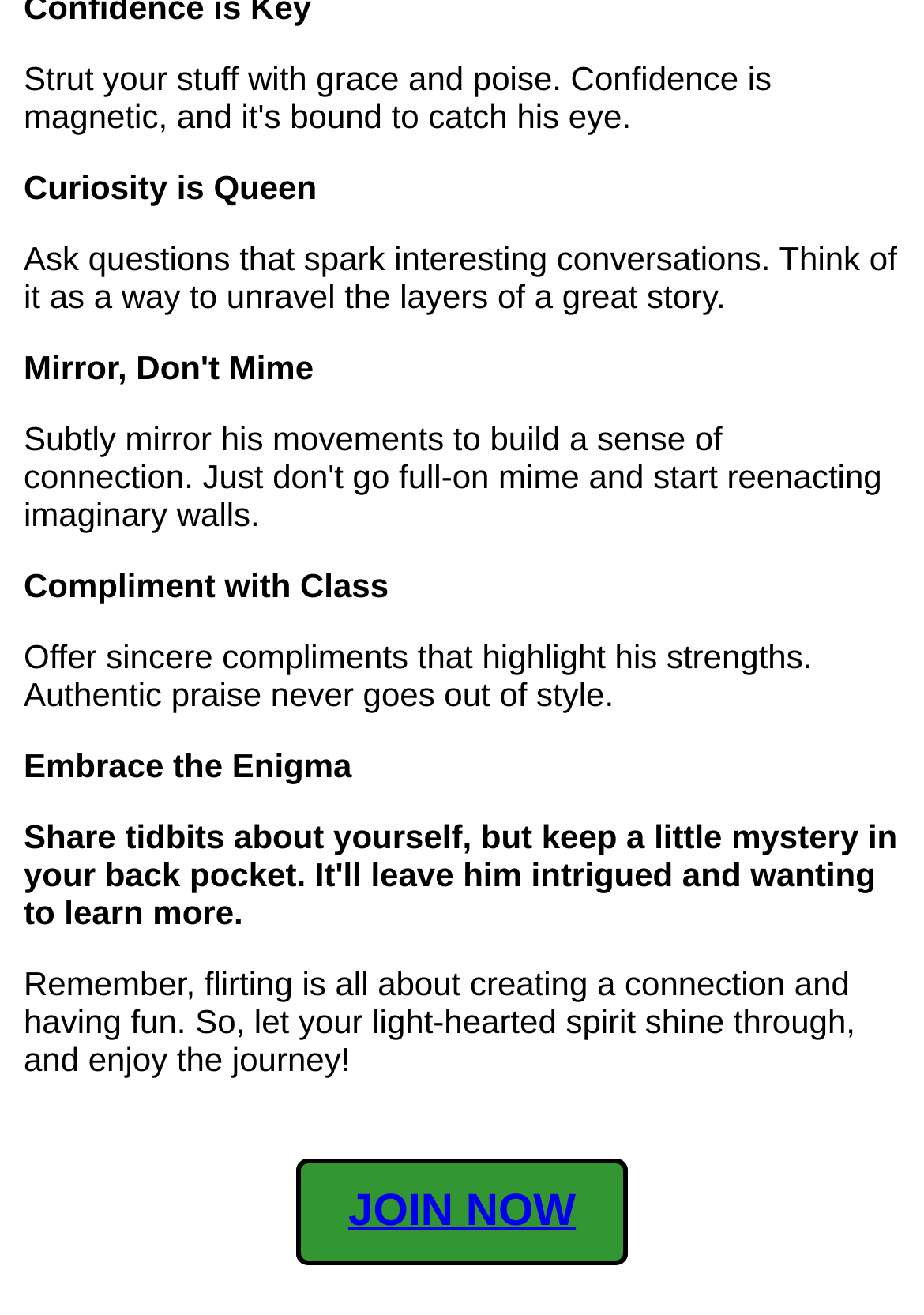Respond to the question with just a single word or phrase: 
What is the focus of the 'Compliment with Class' section?

Sincere compliments